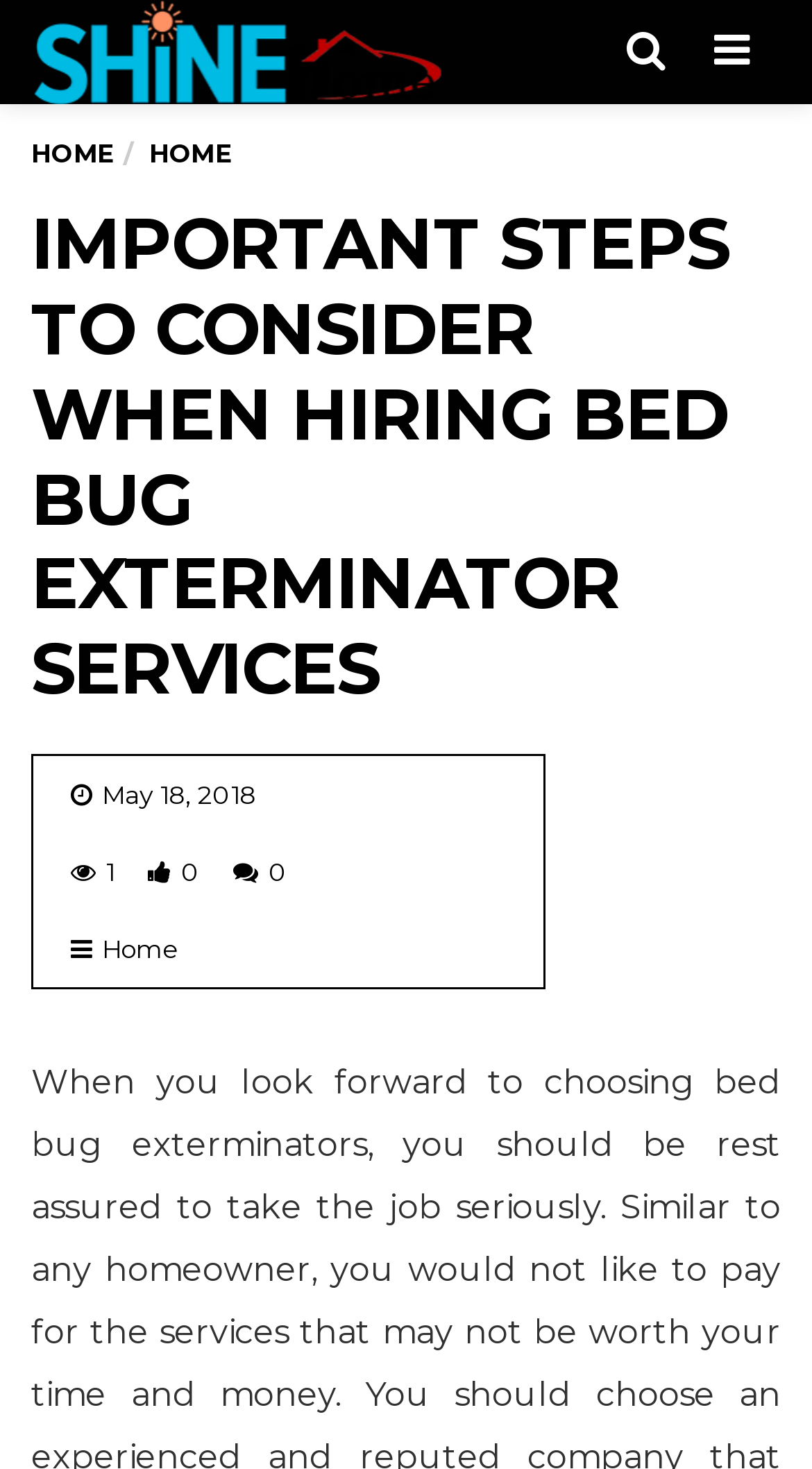Use the details in the image to answer the question thoroughly: 
How many home links are present?

There are three link elements with the text 'Home' or 'HOME', indicating that there are three home links present on the webpage.